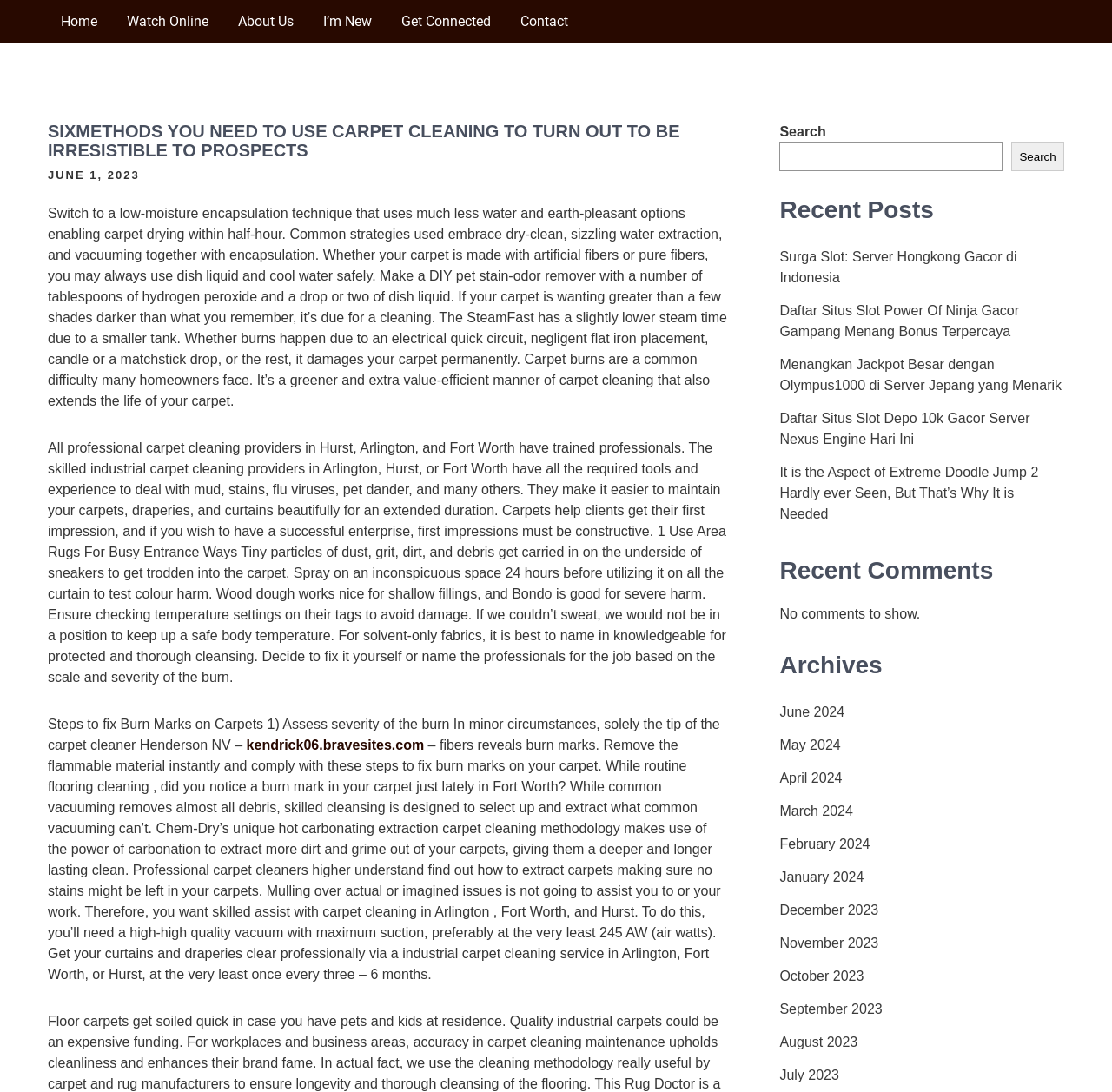Identify the bounding box coordinates of the clickable region required to complete the instruction: "Leave a reply to the post". The coordinates should be given as four float numbers within the range of 0 and 1, i.e., [left, top, right, bottom].

None